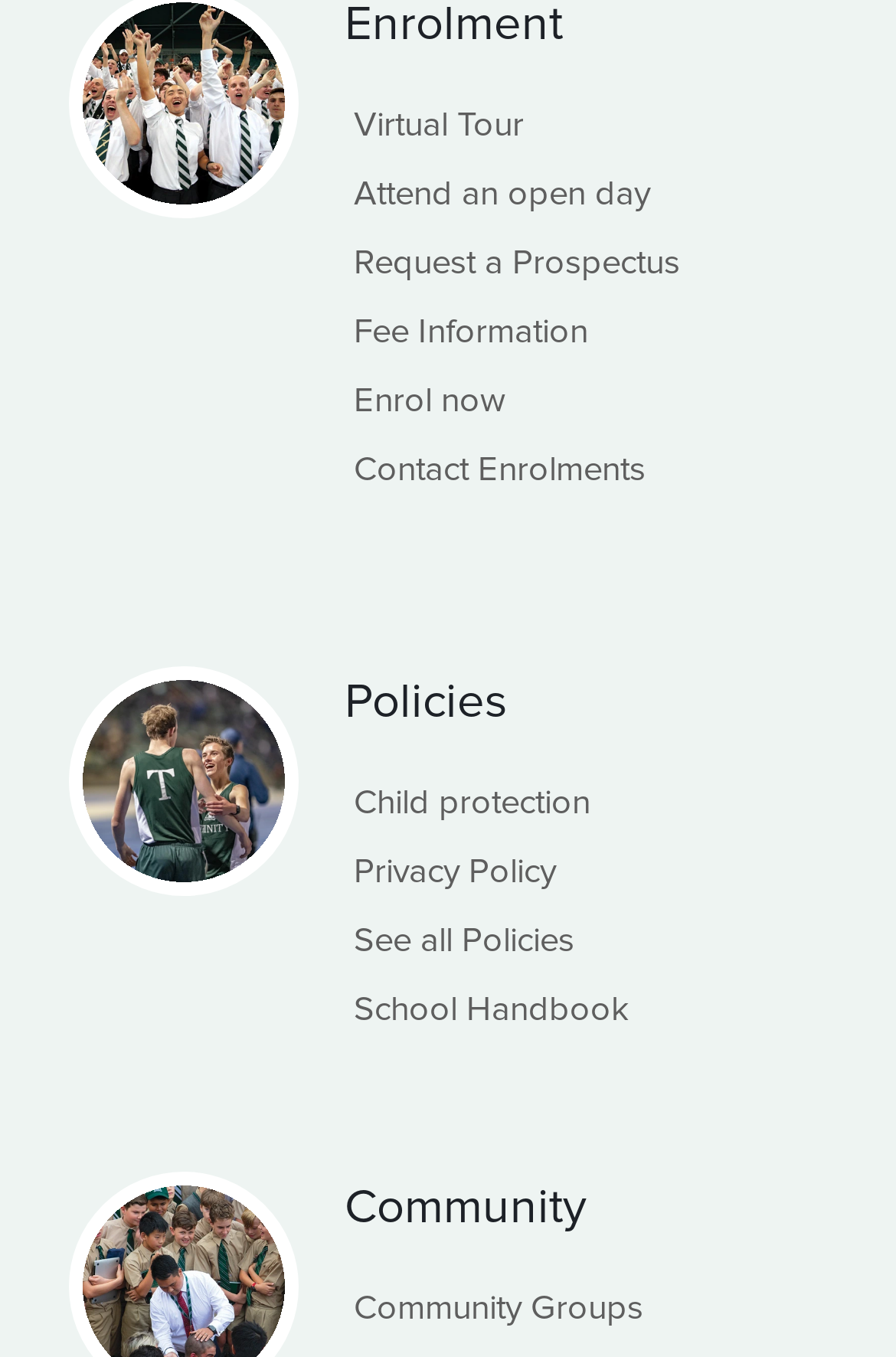Provide a brief response in the form of a single word or phrase:
What is the first link on the webpage?

Virtual Tour